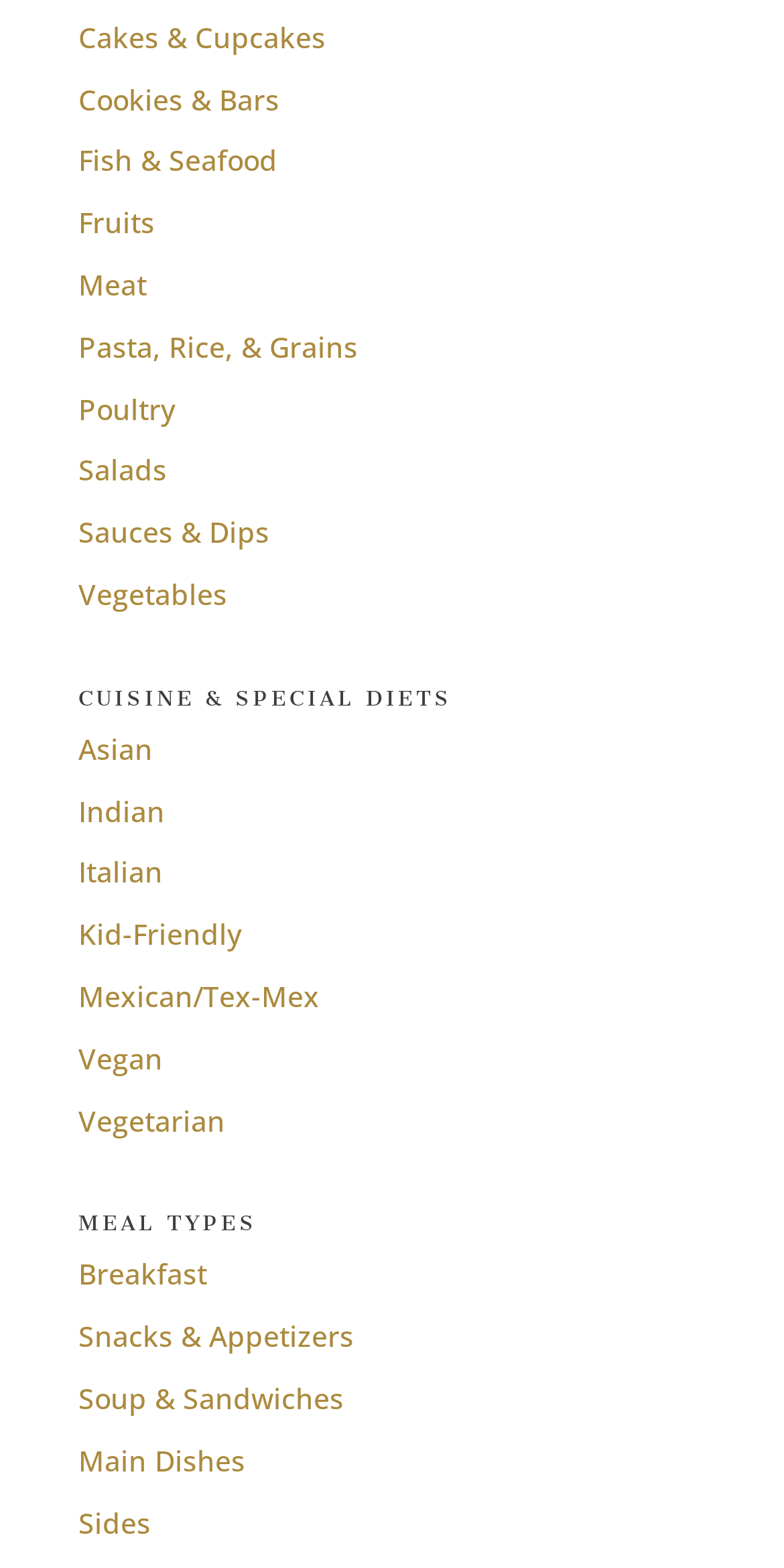Please determine the bounding box coordinates of the element's region to click in order to carry out the following instruction: "Check out Sauces & Dips". The coordinates should be four float numbers between 0 and 1, i.e., [left, top, right, bottom].

[0.1, 0.327, 0.344, 0.352]